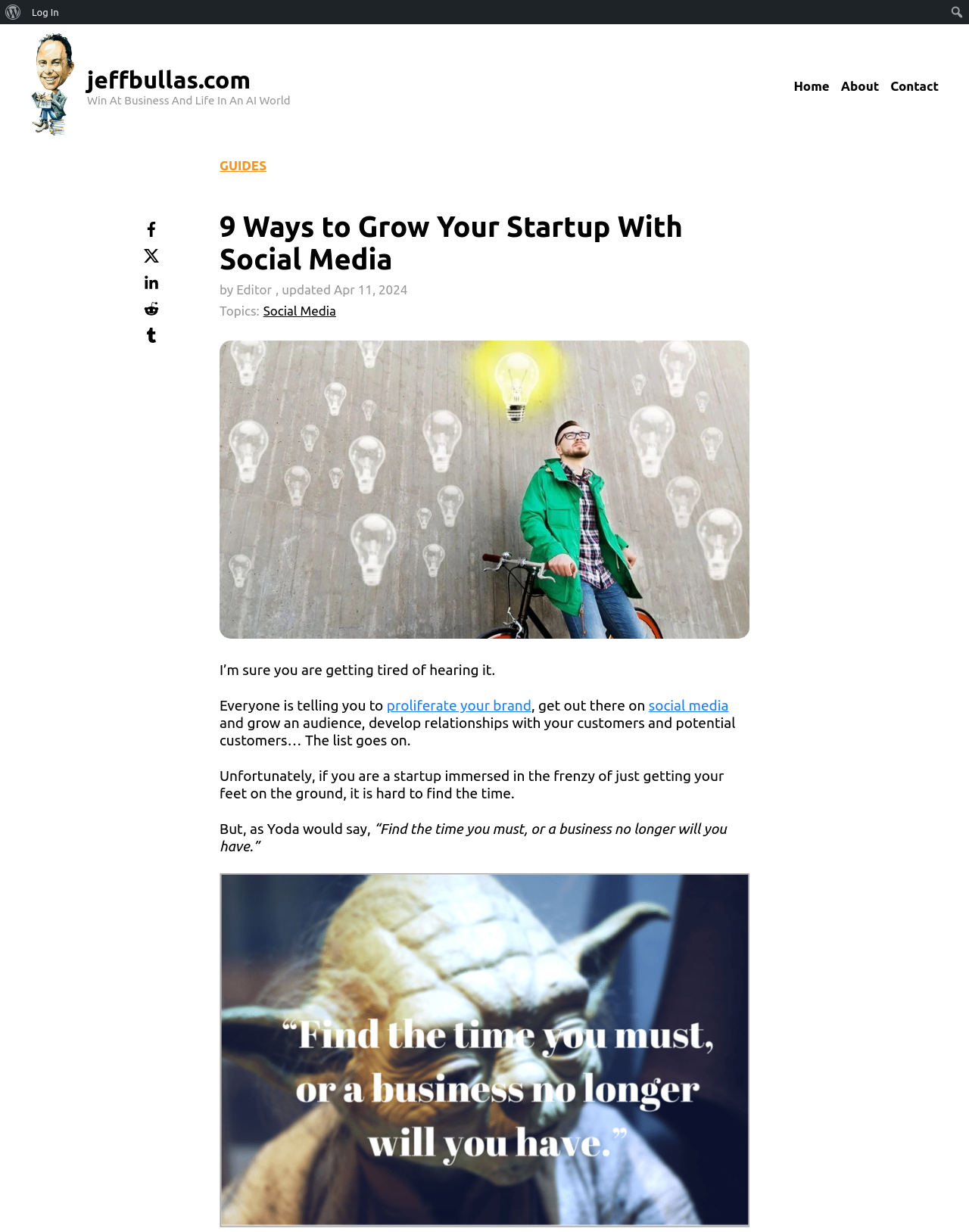What is the logo of the website?
Look at the image and respond with a one-word or short phrase answer.

Jeff Bullas Logo